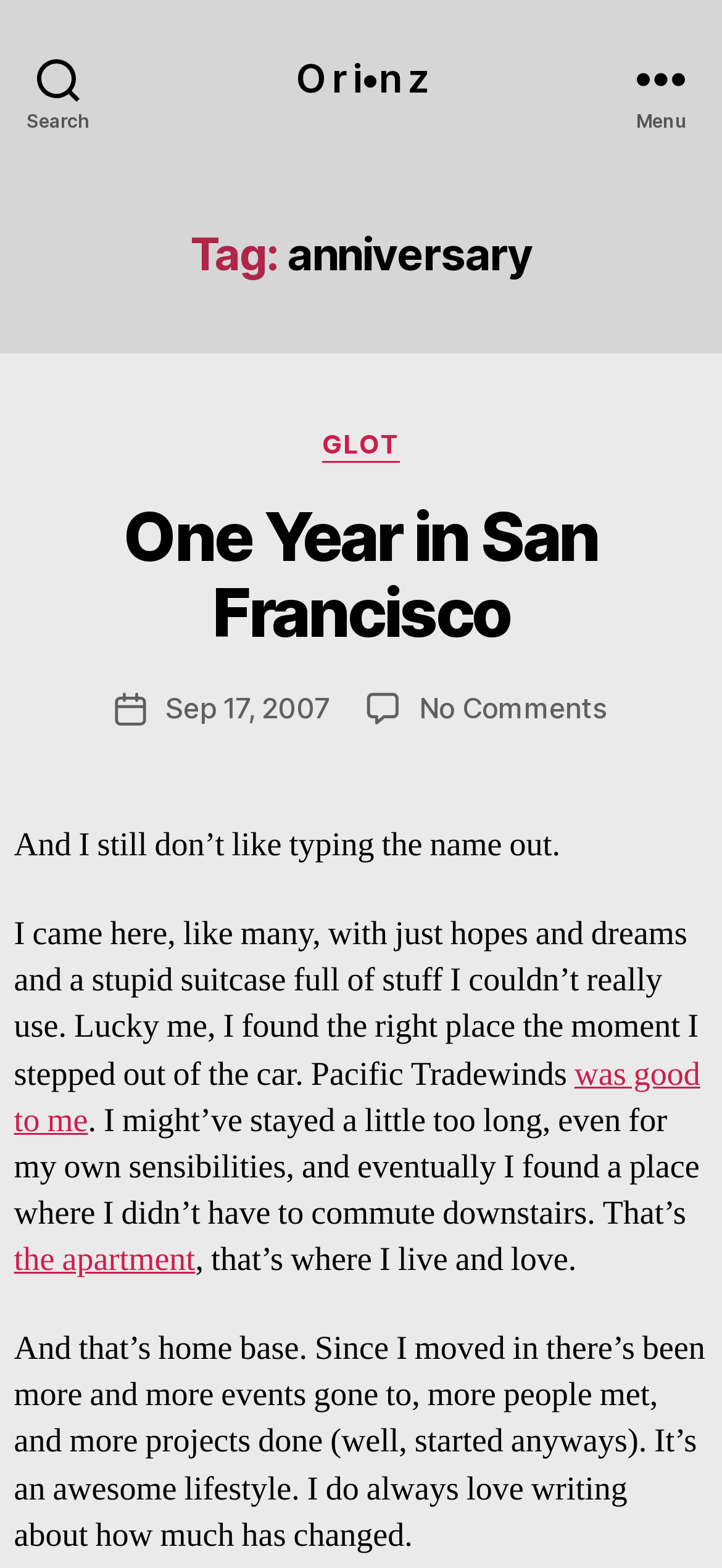Based on what you see in the screenshot, provide a thorough answer to this question: What is the date of the post?

I found the answer by looking at the 'Post date' section, which is a static text element, and then finding the corresponding link element that says 'Sep 17, 2007'.